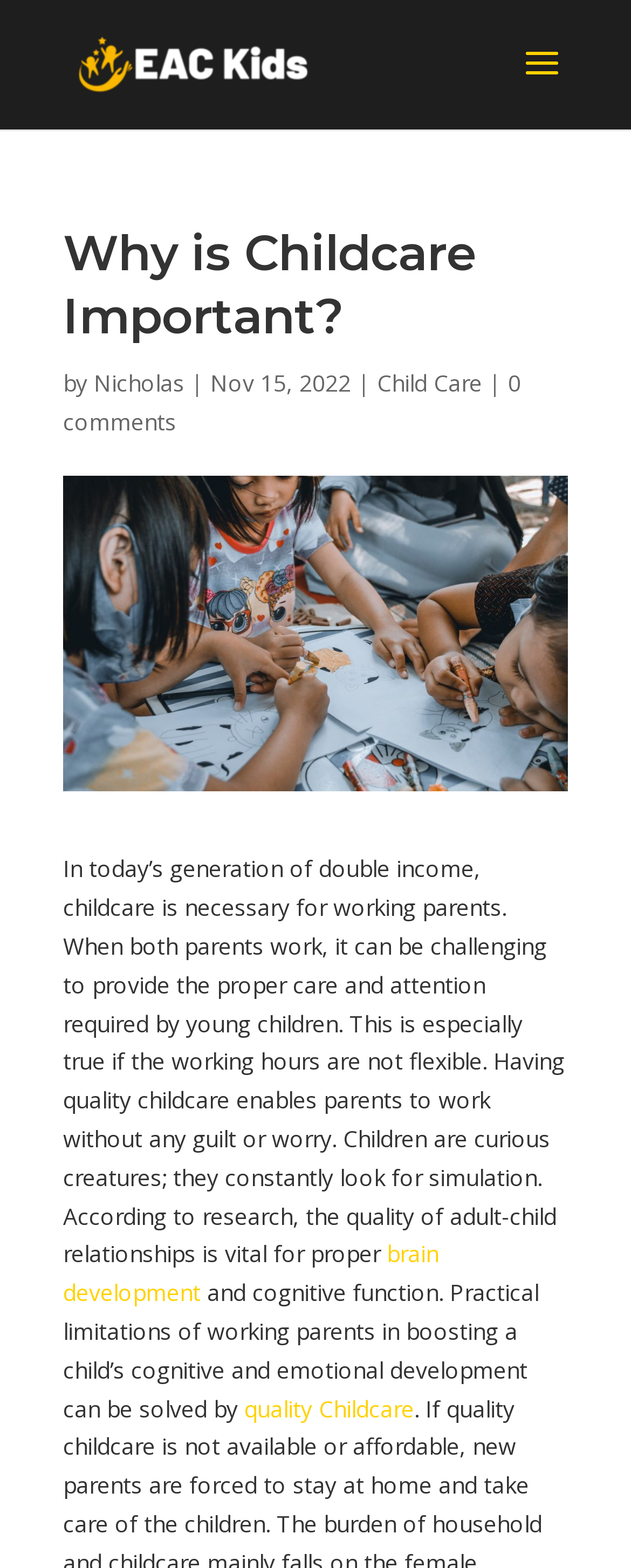Given the element description, predict the bounding box coordinates in the format (top-left x, top-left y, bottom-right x, bottom-right y). Make sure all values are between 0 and 1. Here is the element description: 0 comments

[0.1, 0.234, 0.826, 0.278]